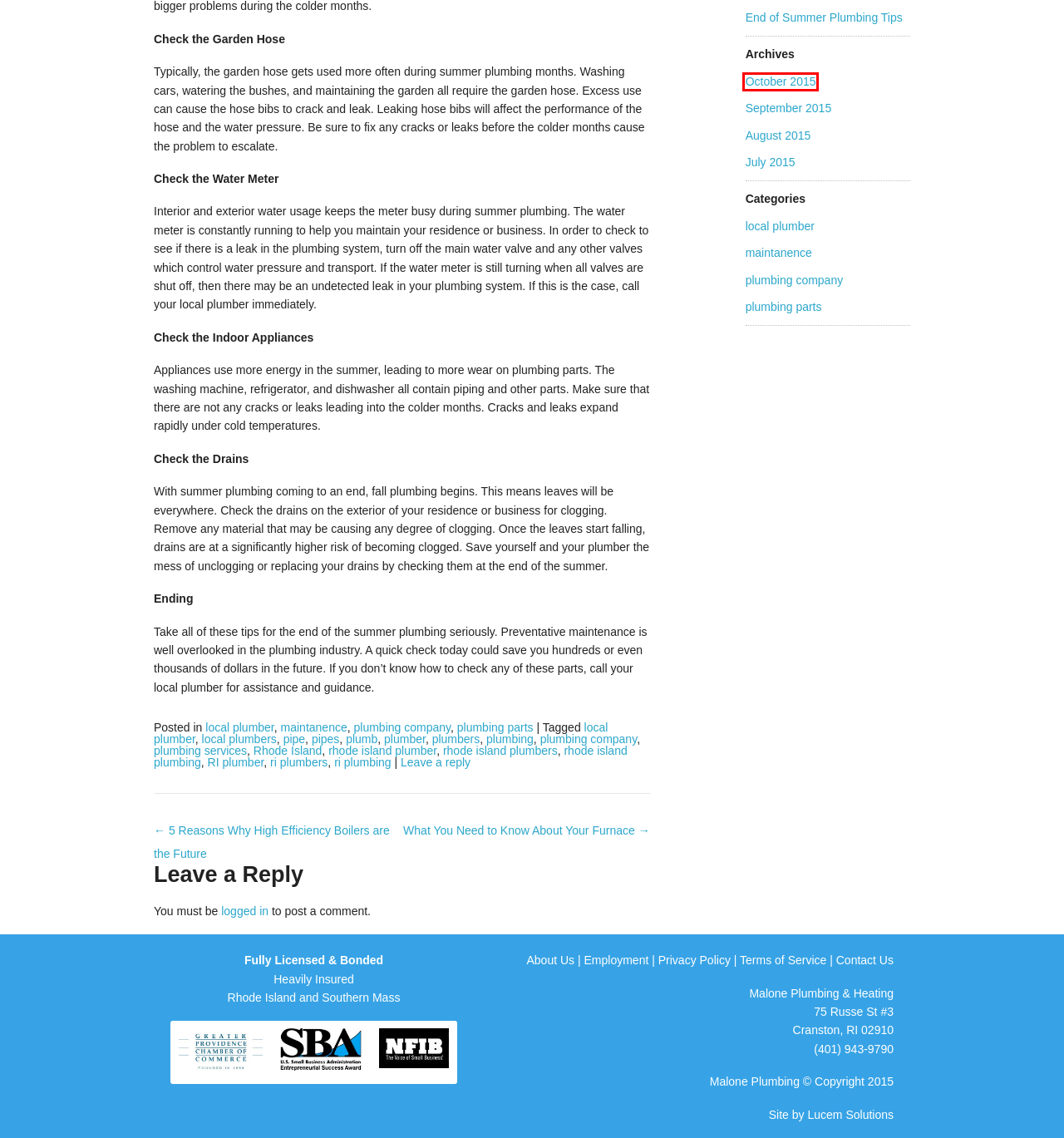You are given a screenshot depicting a webpage with a red bounding box around a UI element. Select the description that best corresponds to the new webpage after clicking the selected element. Here are the choices:
A. Log In ‹ Malone Plumbing & Heating — WordPress
B. October 2015 - Malone Plumbing & Heating
C. plumbing parts Archives - Malone Plumbing & Heating
D. plumbers Archives - Malone Plumbing & Heating
E. rhode island plumbers Archives - Malone Plumbing & Heating
F. RI plumber Archives - Malone Plumbing & Heating
G. local plumber Archives - Malone Plumbing & Heating
H. plumbing Archives - Malone Plumbing & Heating

B